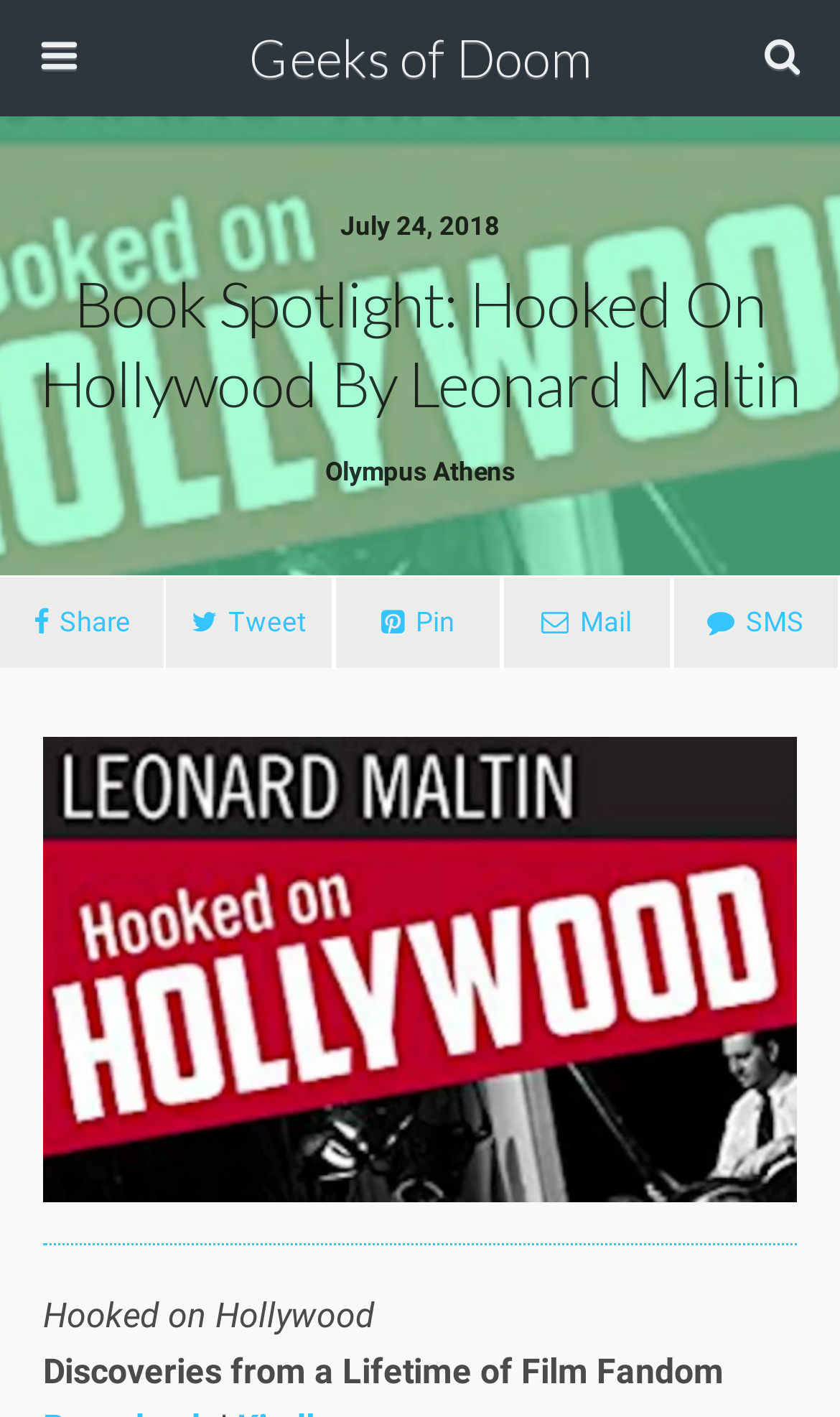Respond with a single word or phrase for the following question: 
What is the subtitle of the book?

Discoveries from a Lifetime of Film Fandom